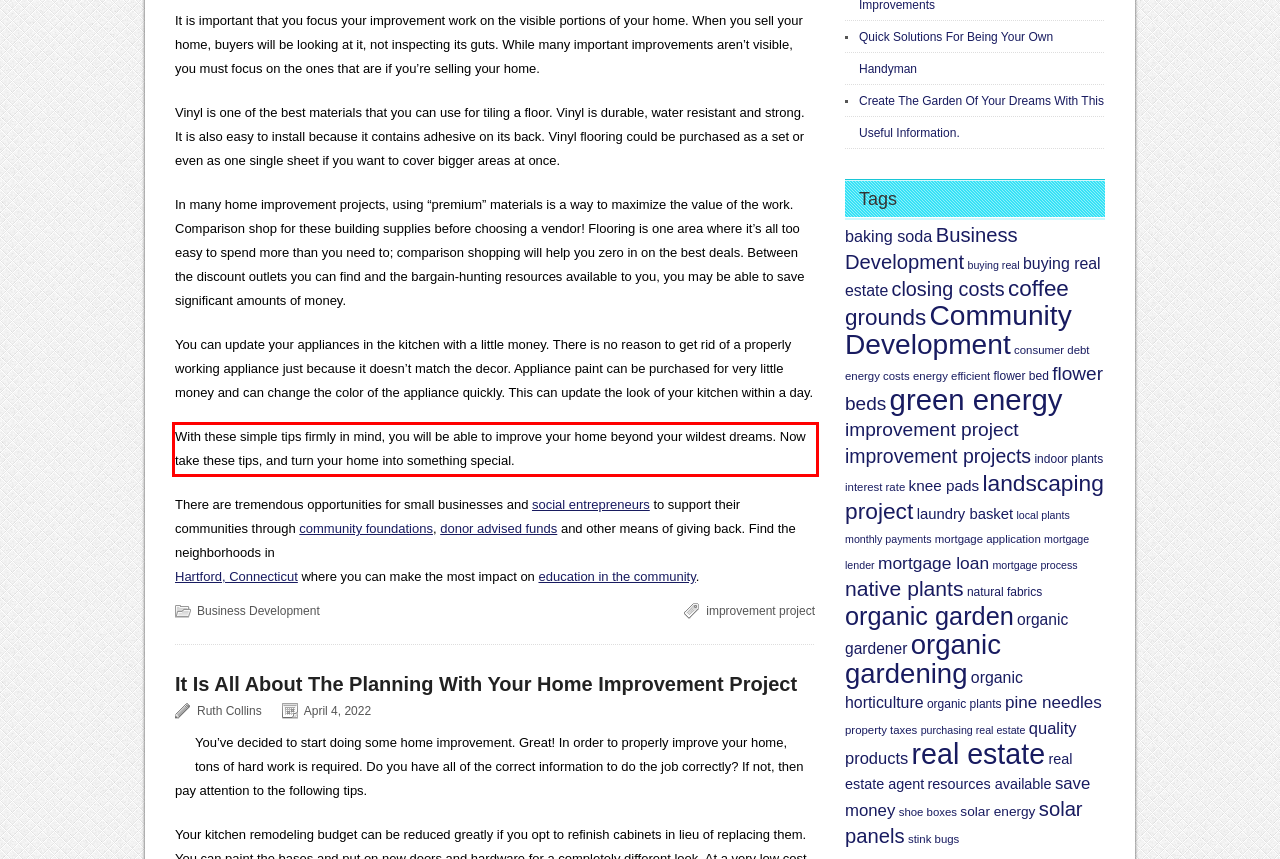Please extract the text content from the UI element enclosed by the red rectangle in the screenshot.

With these simple tips firmly in mind, you will be able to improve your home beyond your wildest dreams. Now take these tips, and turn your home into something special.